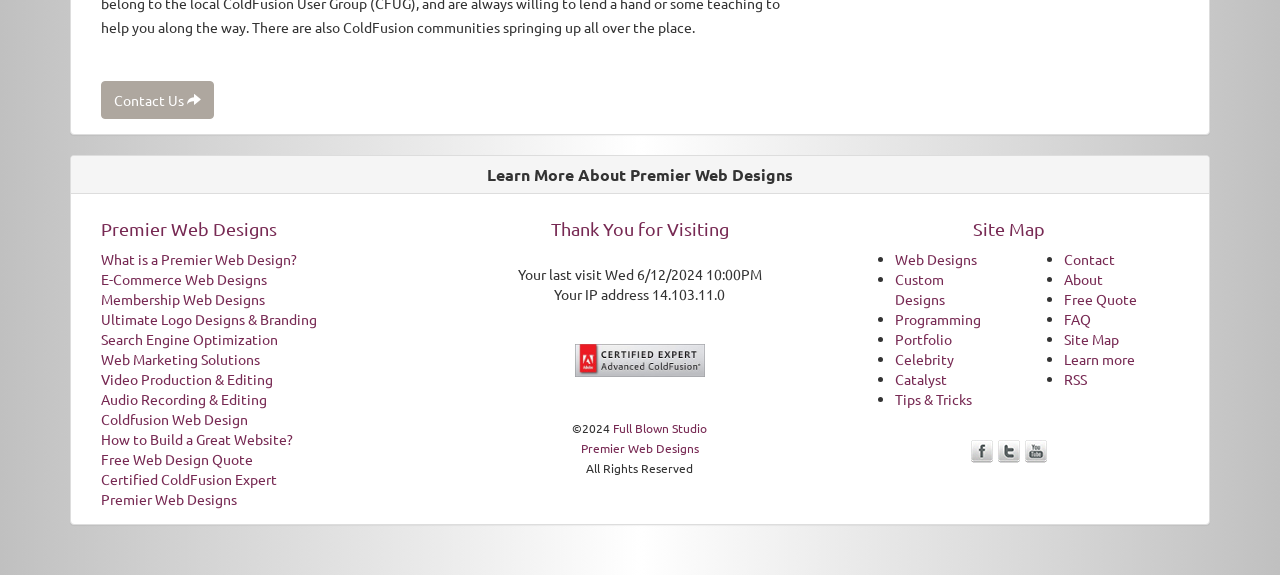Please provide a comprehensive answer to the question below using the information from the image: What is the link to the 'Certified Expert Coldfusion Programmer'?

The link to the 'Certified Expert Coldfusion Programmer' is mentioned in the link element 'Certified Expert Coldfusion Programmer' which is accompanied by an image with the same name.